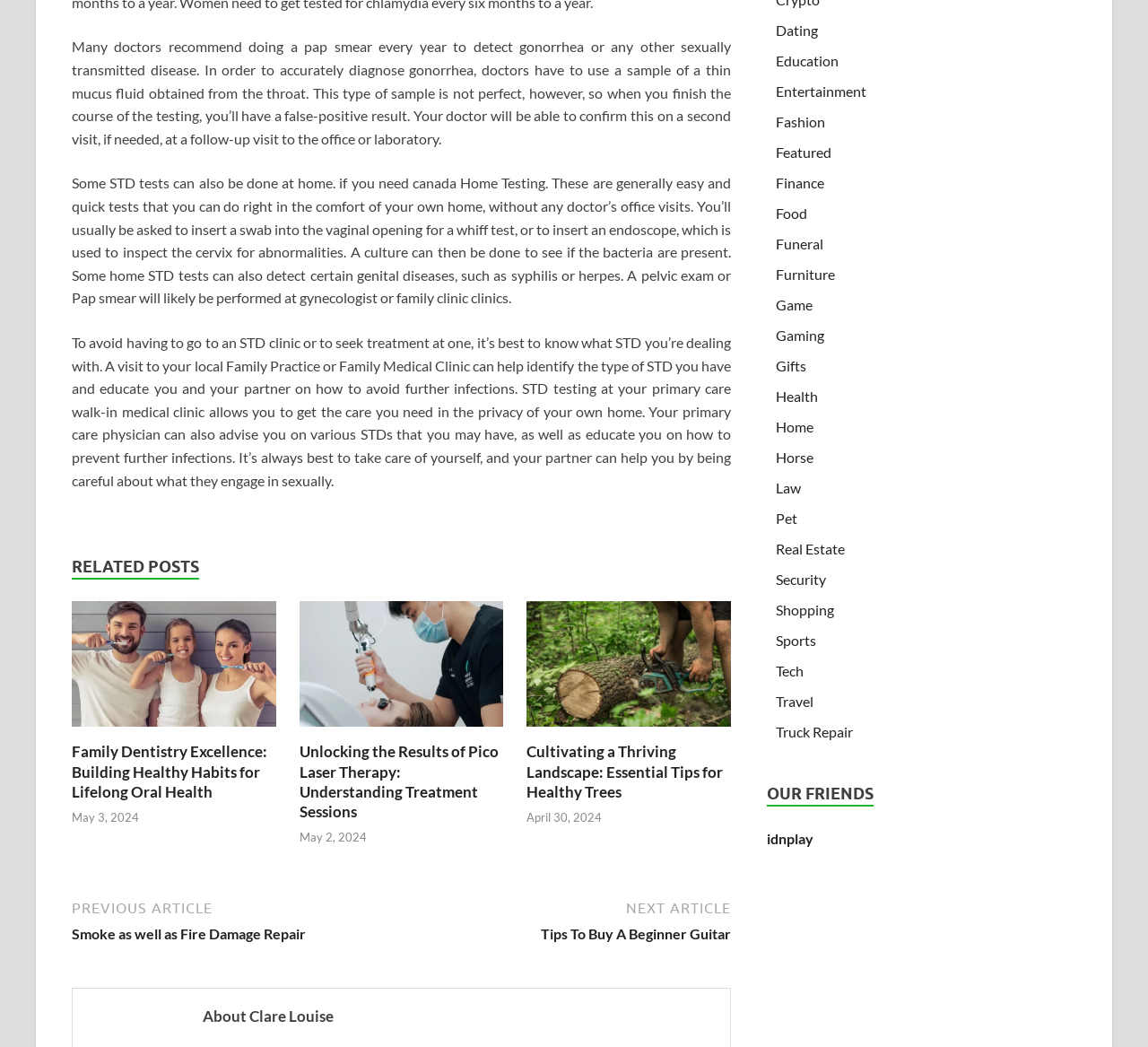Give a short answer using one word or phrase for the question:
What is the date of the third related post?

April 30, 2024